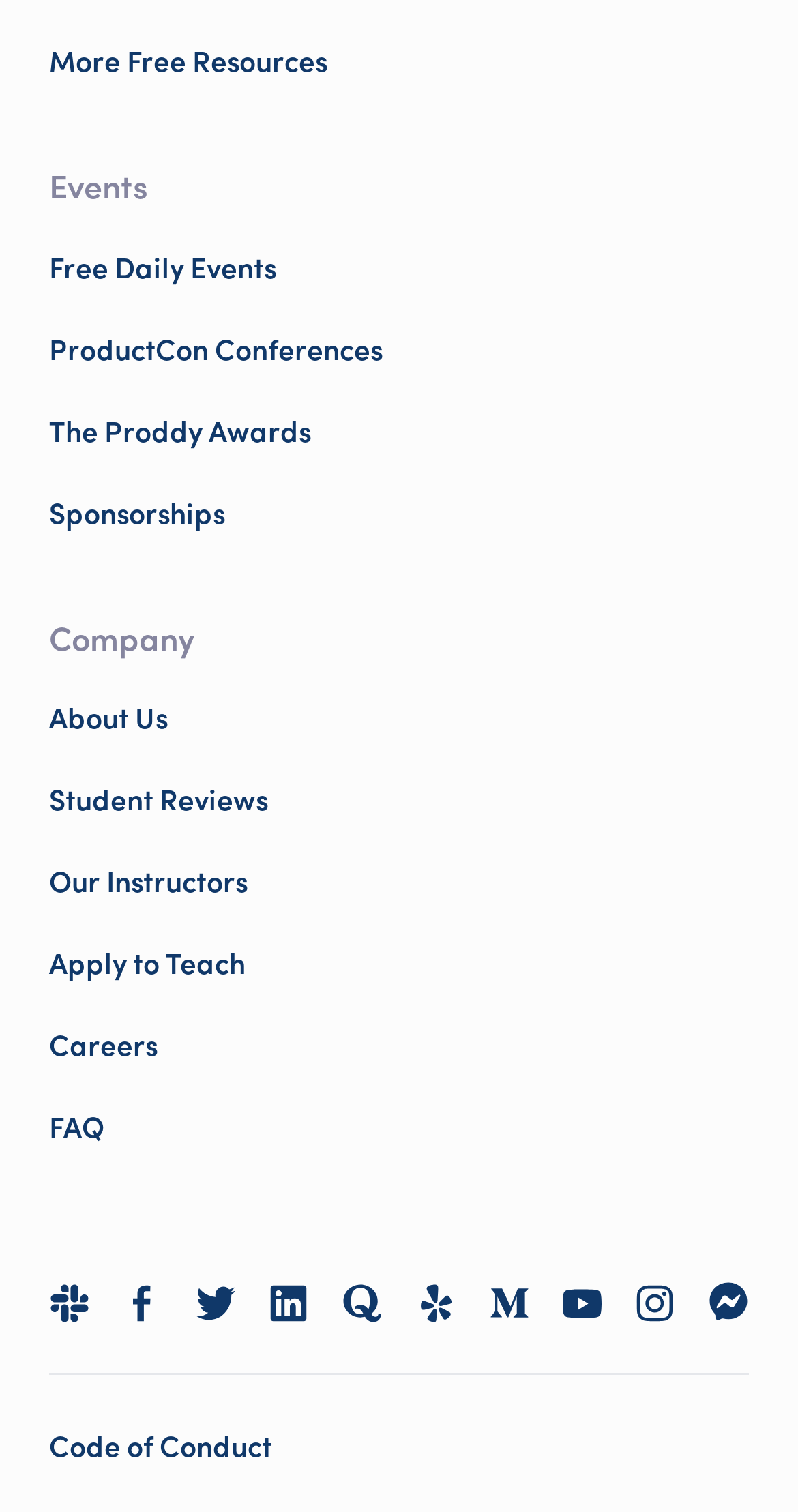Determine the bounding box coordinates for the area you should click to complete the following instruction: "Join Product School's Slack channel".

[0.062, 0.848, 0.112, 0.875]